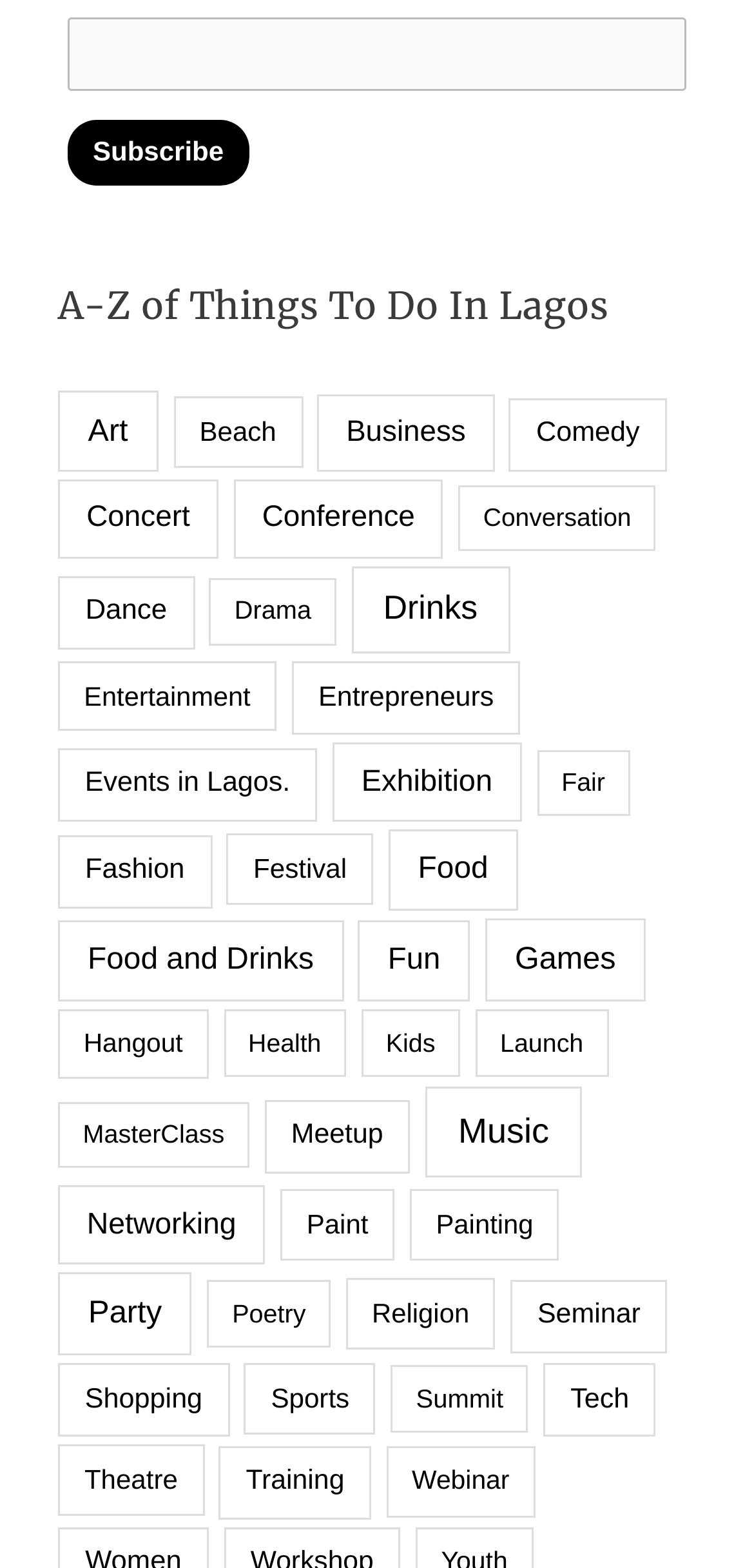Please specify the bounding box coordinates of the clickable section necessary to execute the following command: "View Concert events in Lagos".

[0.077, 0.306, 0.29, 0.356]